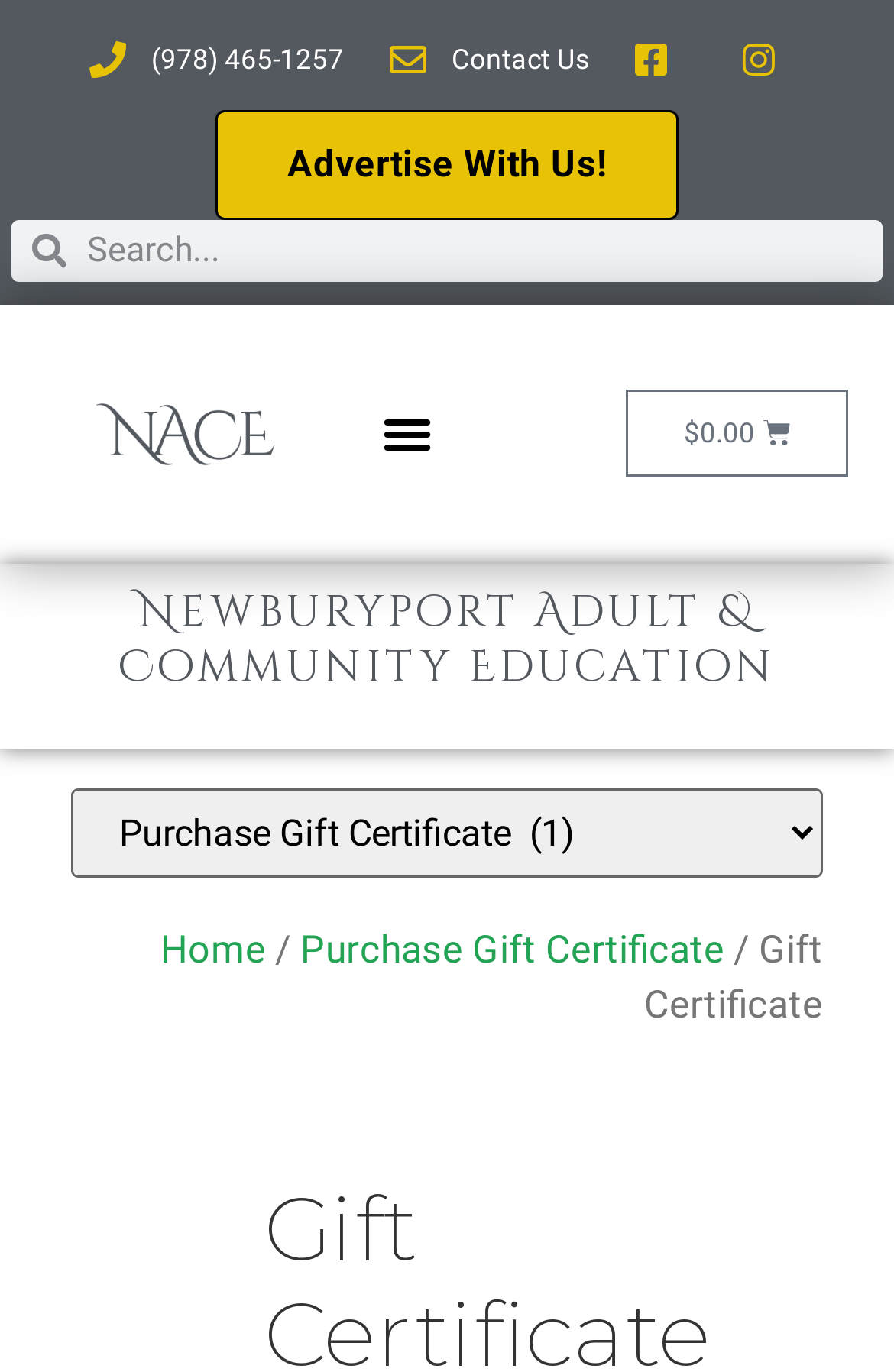Find the bounding box coordinates for the area that must be clicked to perform this action: "Toggle the menu".

[0.413, 0.289, 0.497, 0.344]